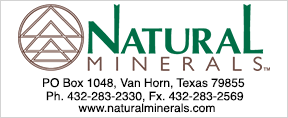Using the details from the image, please elaborate on the following question: What type of design aesthetic is reflected in the logo?

The logo design features a stylized geometric pattern alongside the company name, which collectively convey a clean and modern aesthetic, aligning with the brand's focus on quality and natural resources in the mineral industry.